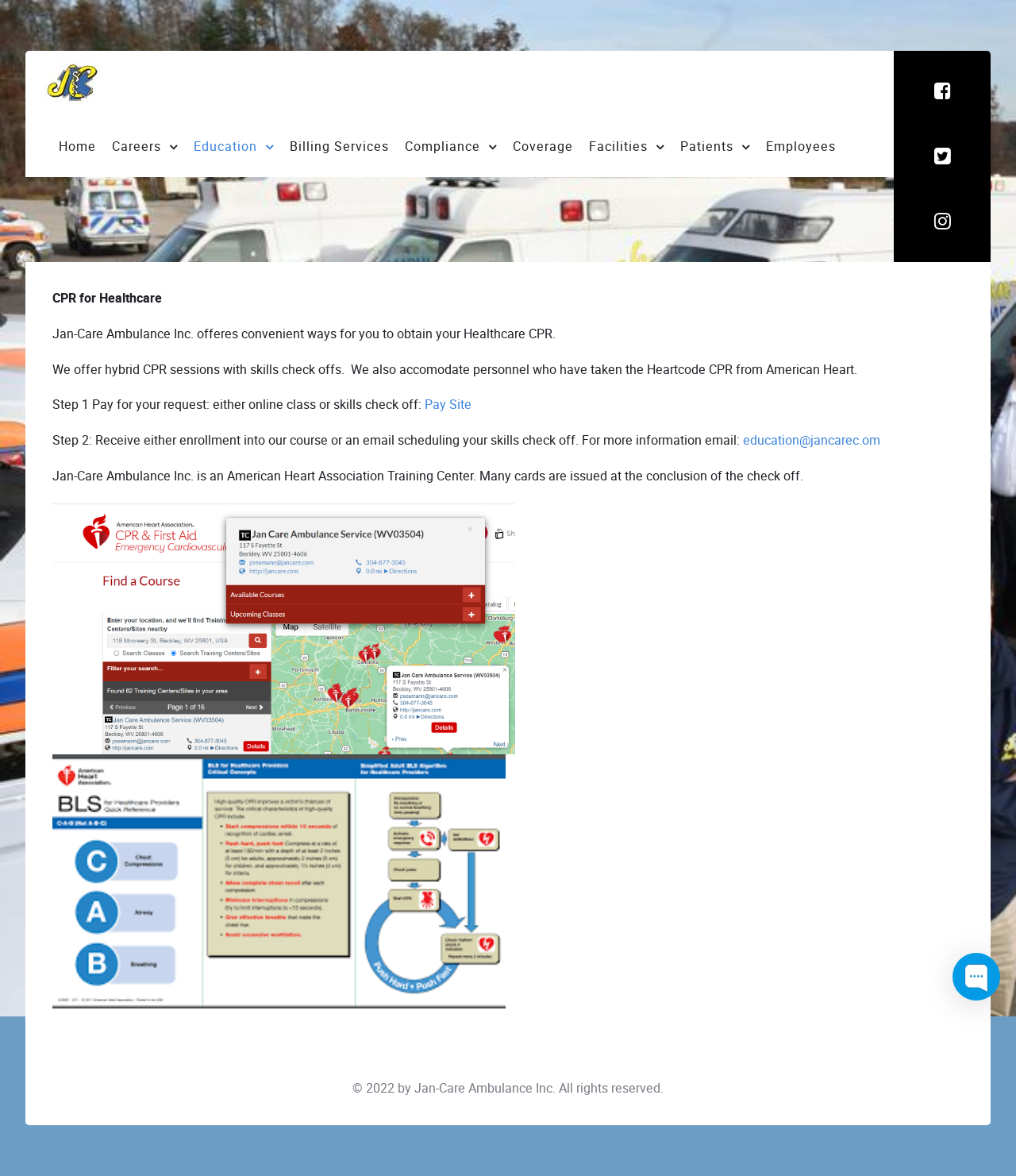Please determine the bounding box coordinates for the UI element described as: "Pay Site".

[0.418, 0.337, 0.464, 0.352]